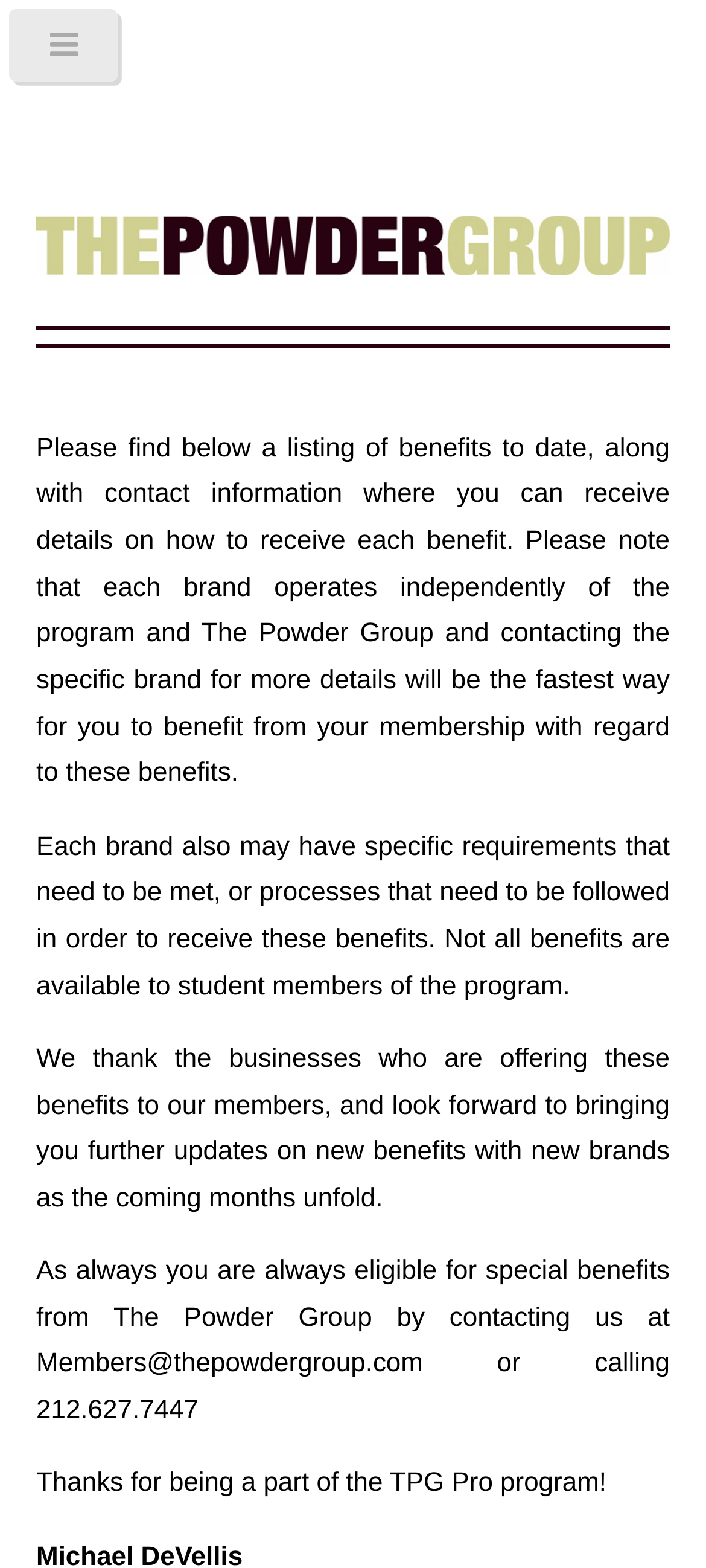Look at the image and write a detailed answer to the question: 
Are all benefits available to student members?

According to the text, not all benefits are available to student members of the program. This is stated in the text as 'not all benefits are available to student members of the program'.